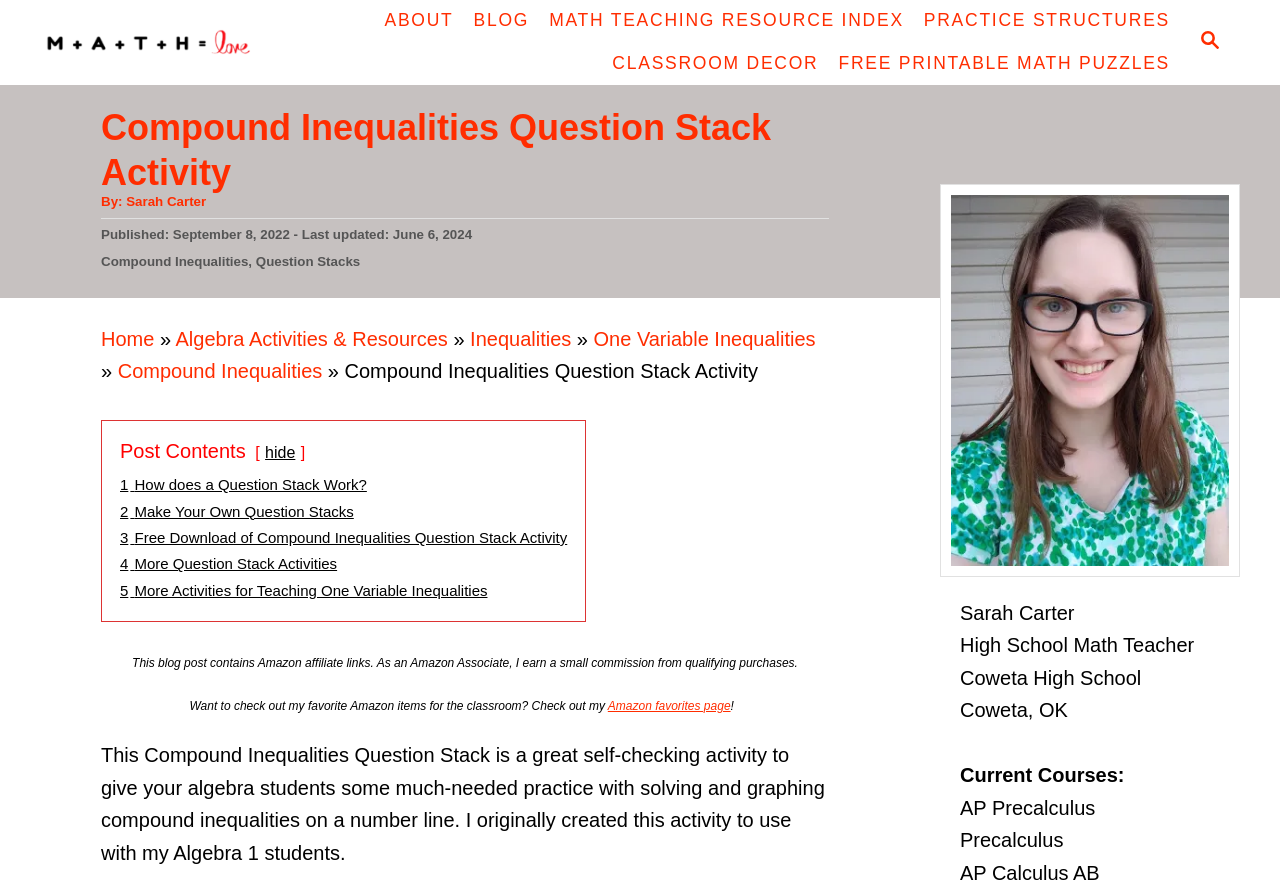What is the topic of the blog post?
Please provide a detailed and thorough answer to the question.

The topic of the blog post can be inferred from the title 'Compound Inequalities Question Stack Activity' and the categories listed below the title, which include 'Compound Inequalities'.